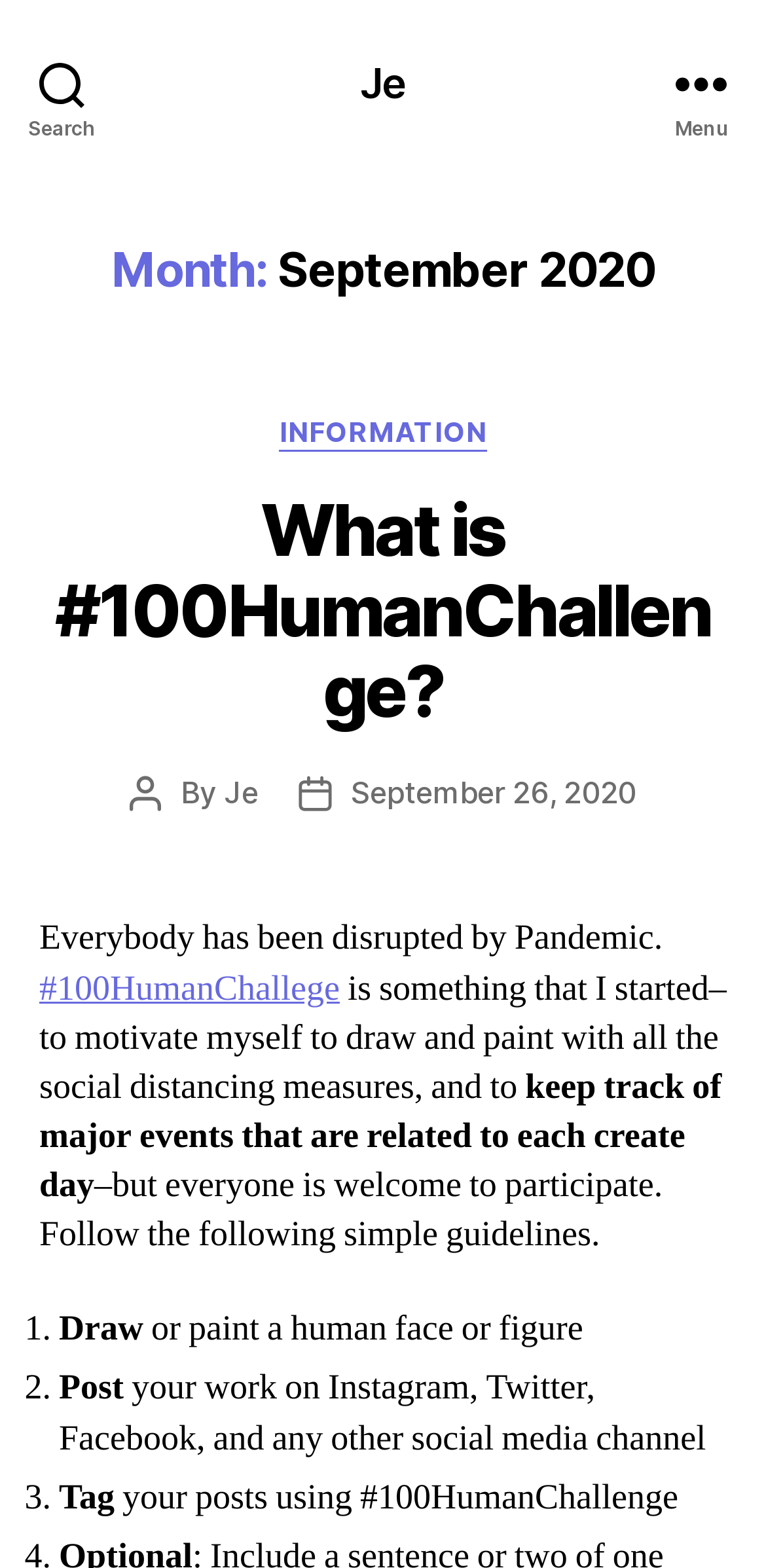Identify the bounding box for the described UI element. Provide the coordinates in (top-left x, top-left y, bottom-right x, bottom-right y) format with values ranging from 0 to 1: September 26, 2020

[0.458, 0.493, 0.831, 0.517]